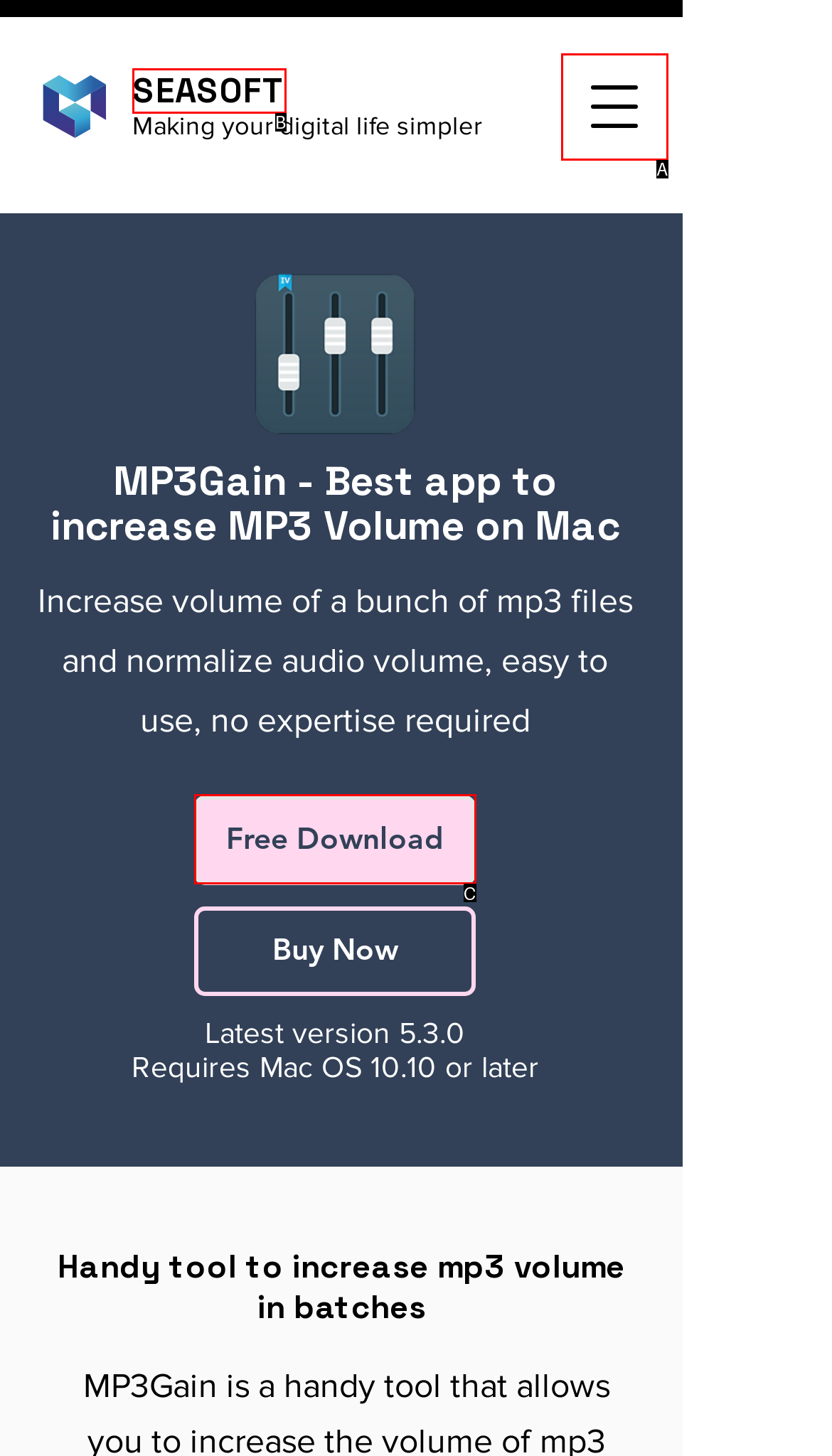Which option corresponds to the following element description: SEASOFT?
Please provide the letter of the correct choice.

B